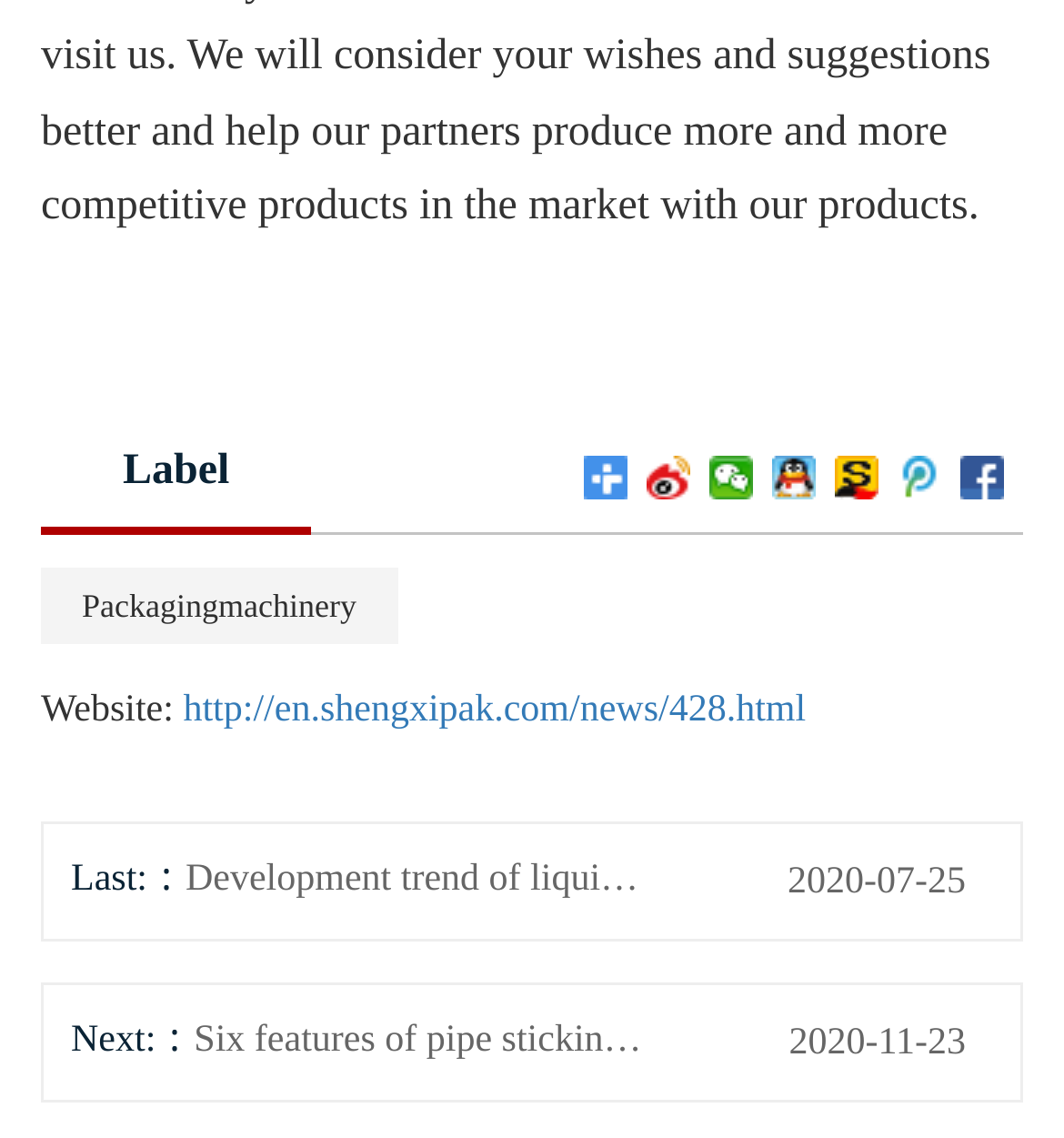Use a single word or phrase to answer the following:
What is the title of the previous article?

Six features of pipe sticking machine